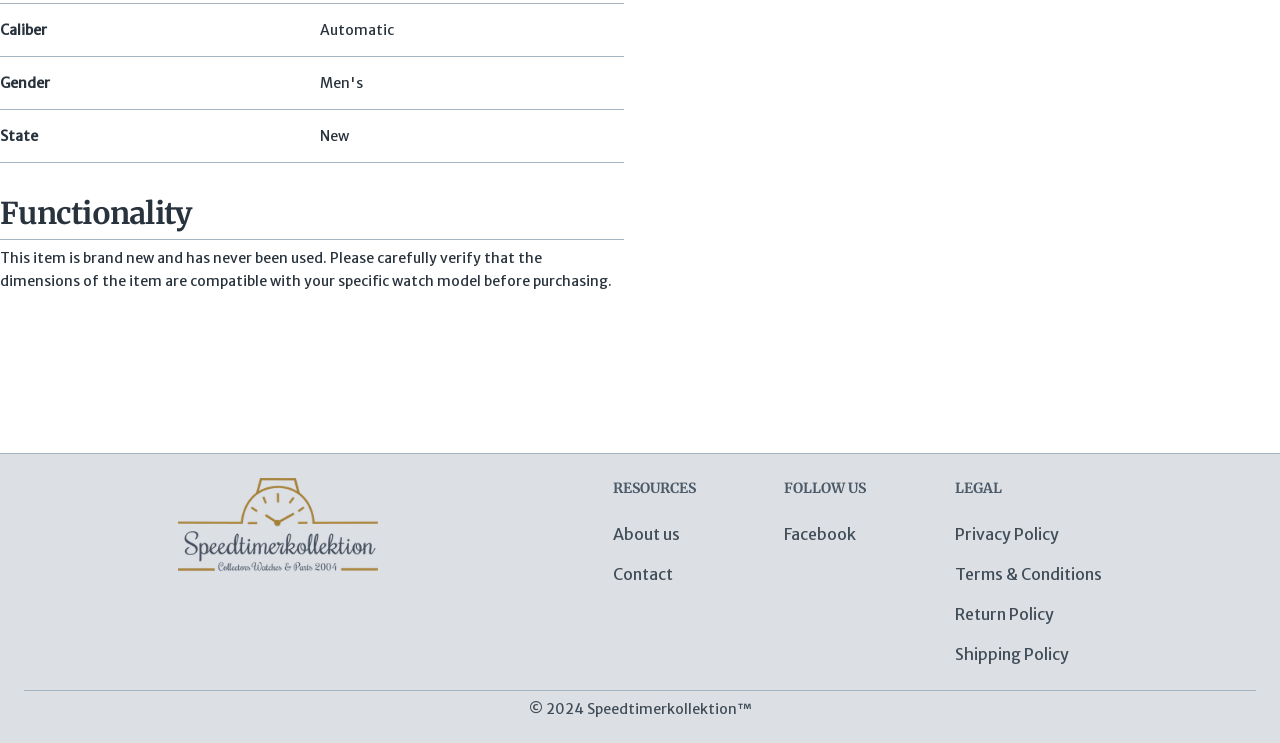Highlight the bounding box coordinates of the element you need to click to perform the following instruction: "Click the 'Contact' link."

[0.479, 0.758, 0.526, 0.785]